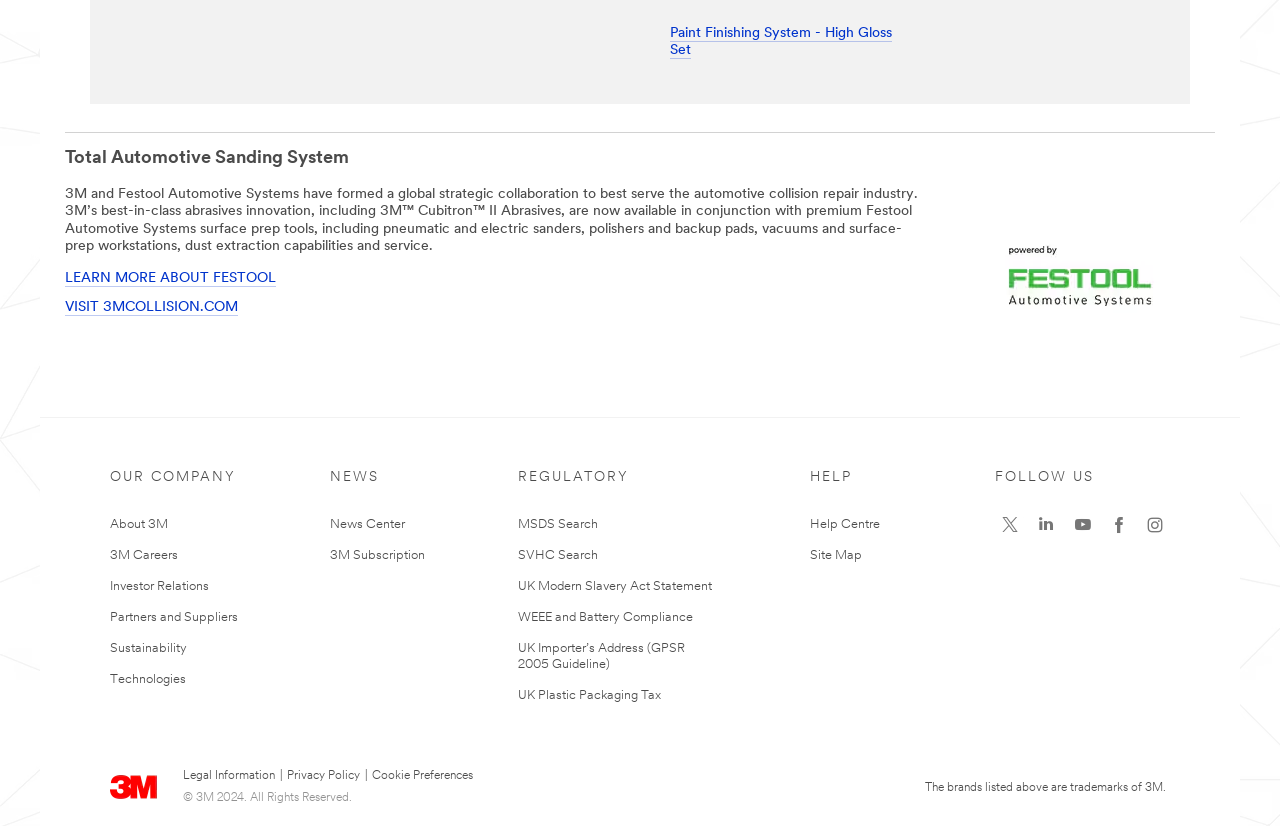How many links are present under 'OUR COMPANY'?
Look at the image and respond with a single word or a short phrase.

6